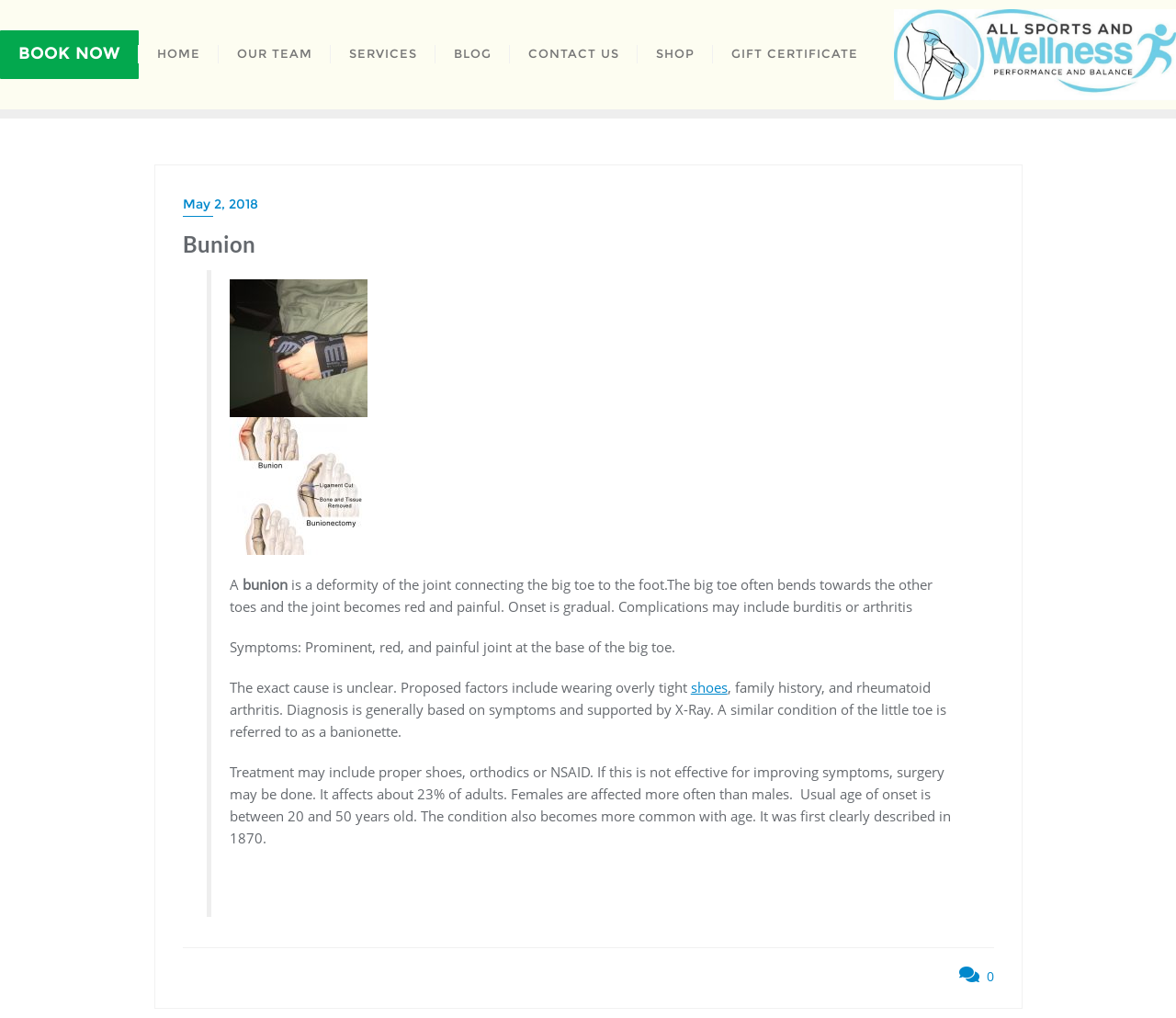Provide a one-word or brief phrase answer to the question:
What percentage of adults are affected by bunions?

About 23%